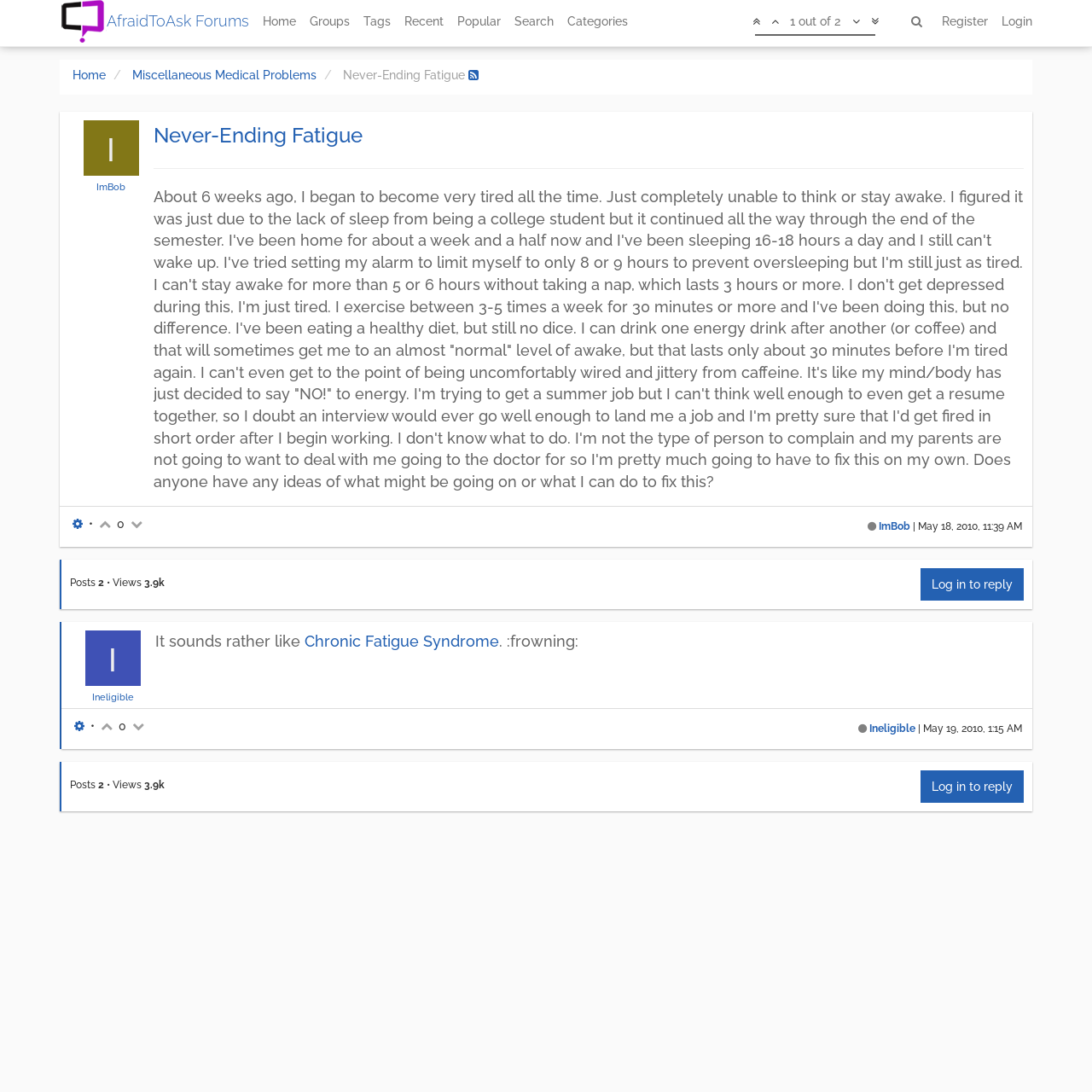How many hours does the author sleep per day?
Look at the image and construct a detailed response to the question.

The author mentions in the post that they've been sleeping 16-18 hours a day, which is an unusually long time, and they're still feeling tired.